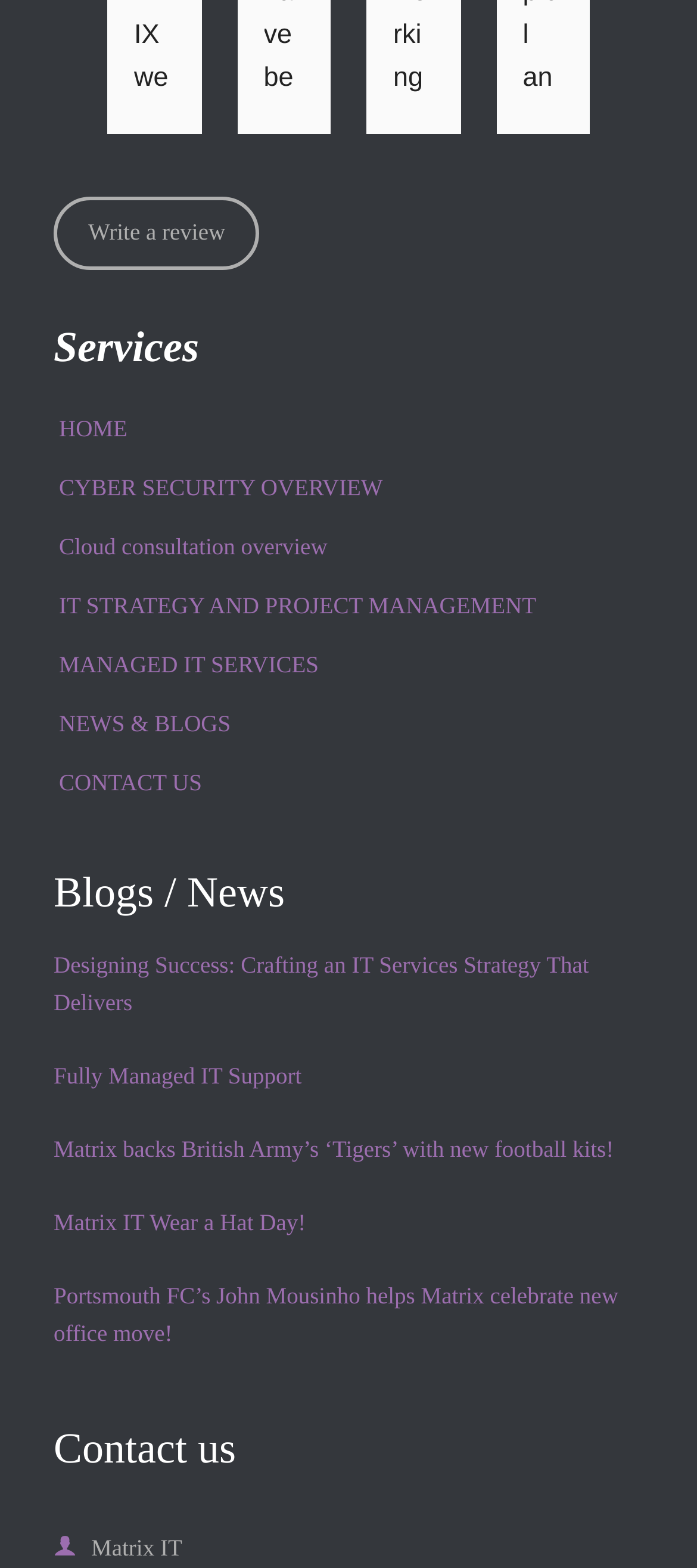Please determine the bounding box coordinates of the element's region to click for the following instruction: "Go to HOME".

[0.077, 0.256, 0.923, 0.294]